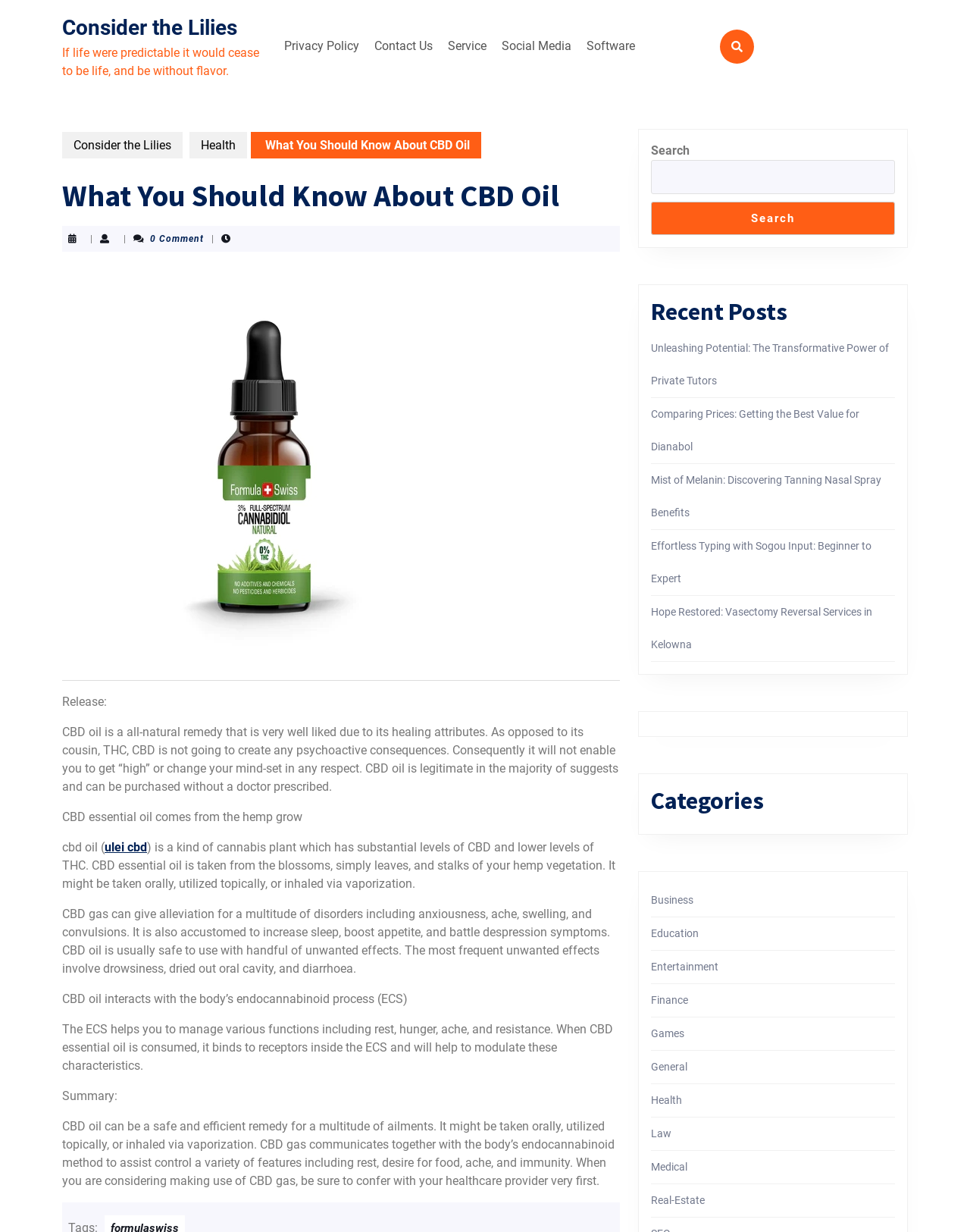What is the section below the search bar?
Examine the webpage screenshot and provide an in-depth answer to the question.

The section below the search bar is titled 'Recent Posts' and lists several article titles, indicating that it is a section that displays recent posts or articles on the website.